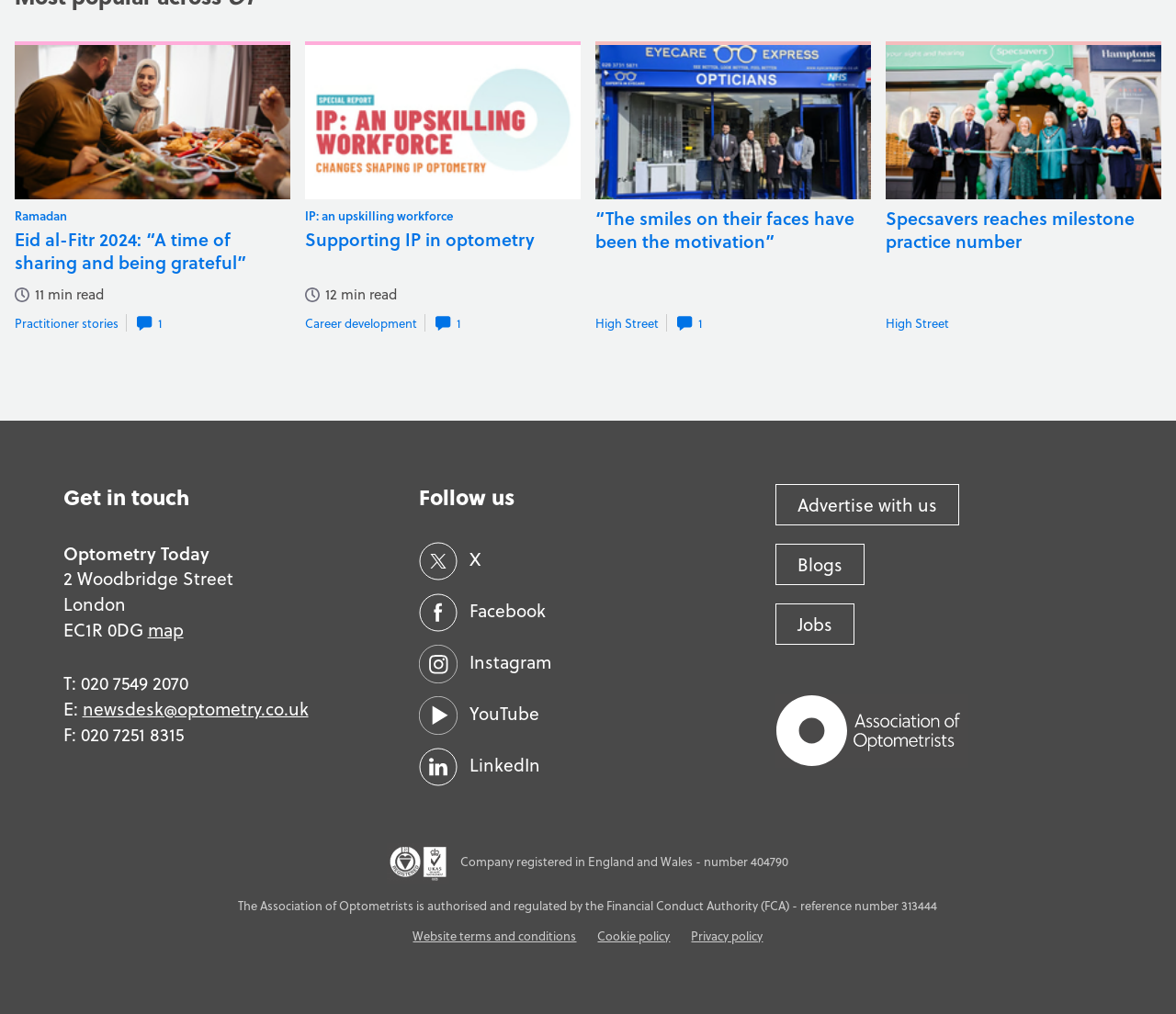Please identify the bounding box coordinates of the element that needs to be clicked to execute the following command: "Read the article about 'IP: an upskilling workforce'". Provide the bounding box using four float numbers between 0 and 1, formatted as [left, top, right, bottom].

[0.259, 0.204, 0.493, 0.221]